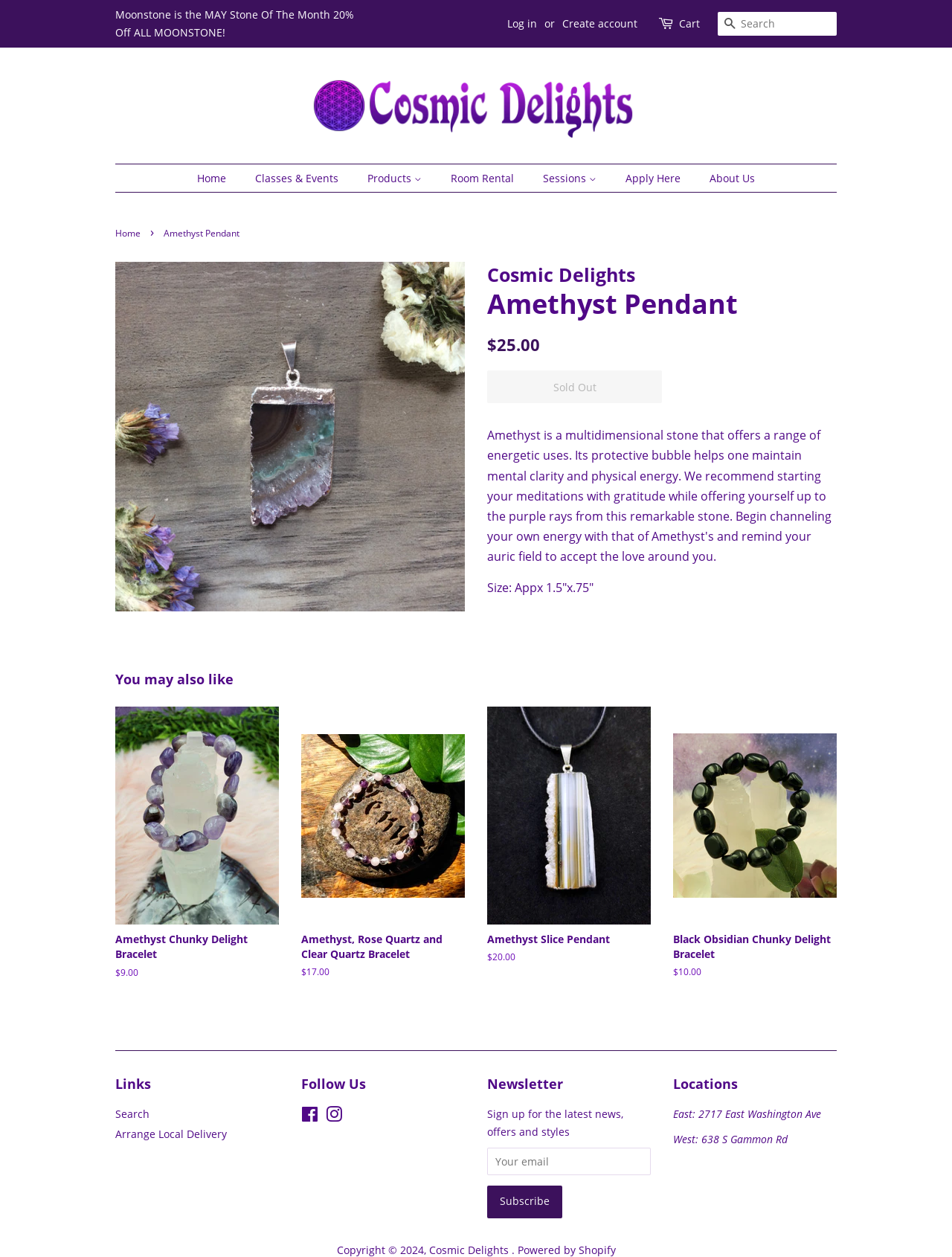Determine the bounding box coordinates for the UI element matching this description: "Apply Here".

[0.645, 0.13, 0.73, 0.153]